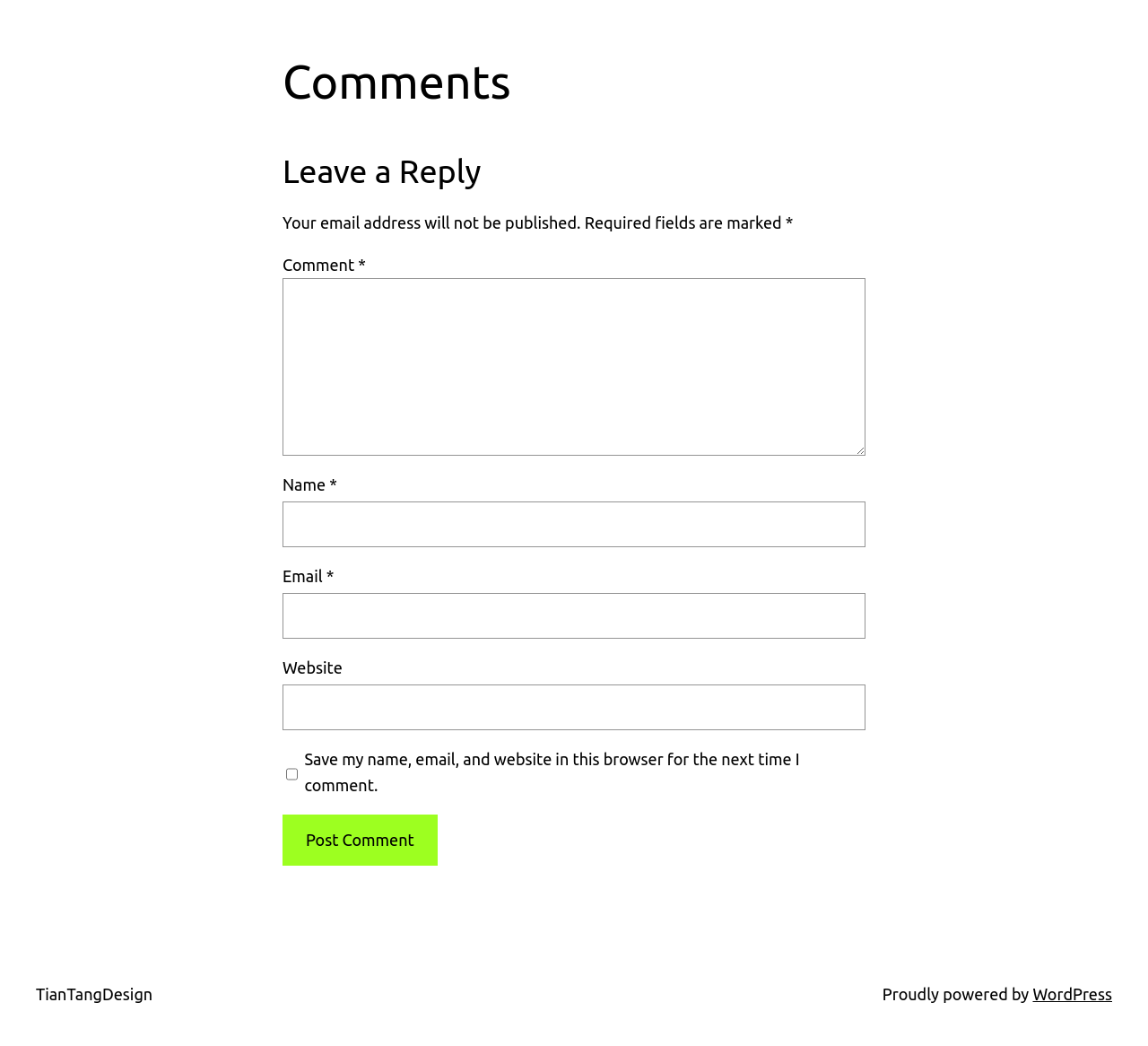Find the bounding box coordinates of the element I should click to carry out the following instruction: "Submit your comment".

[0.246, 0.779, 0.381, 0.827]